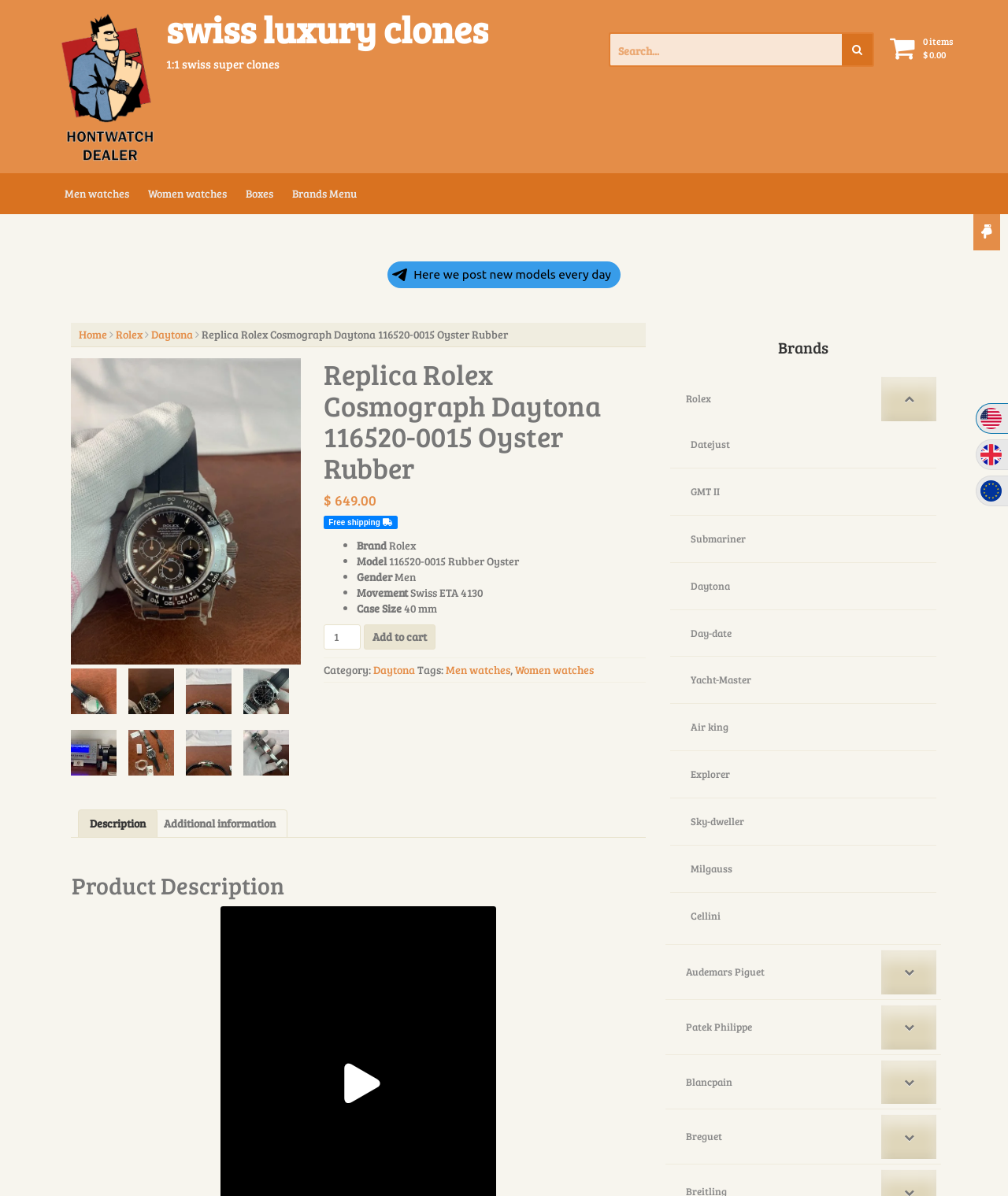Find the bounding box coordinates of the area to click in order to follow the instruction: "Search for a watch".

[0.604, 0.027, 0.867, 0.056]